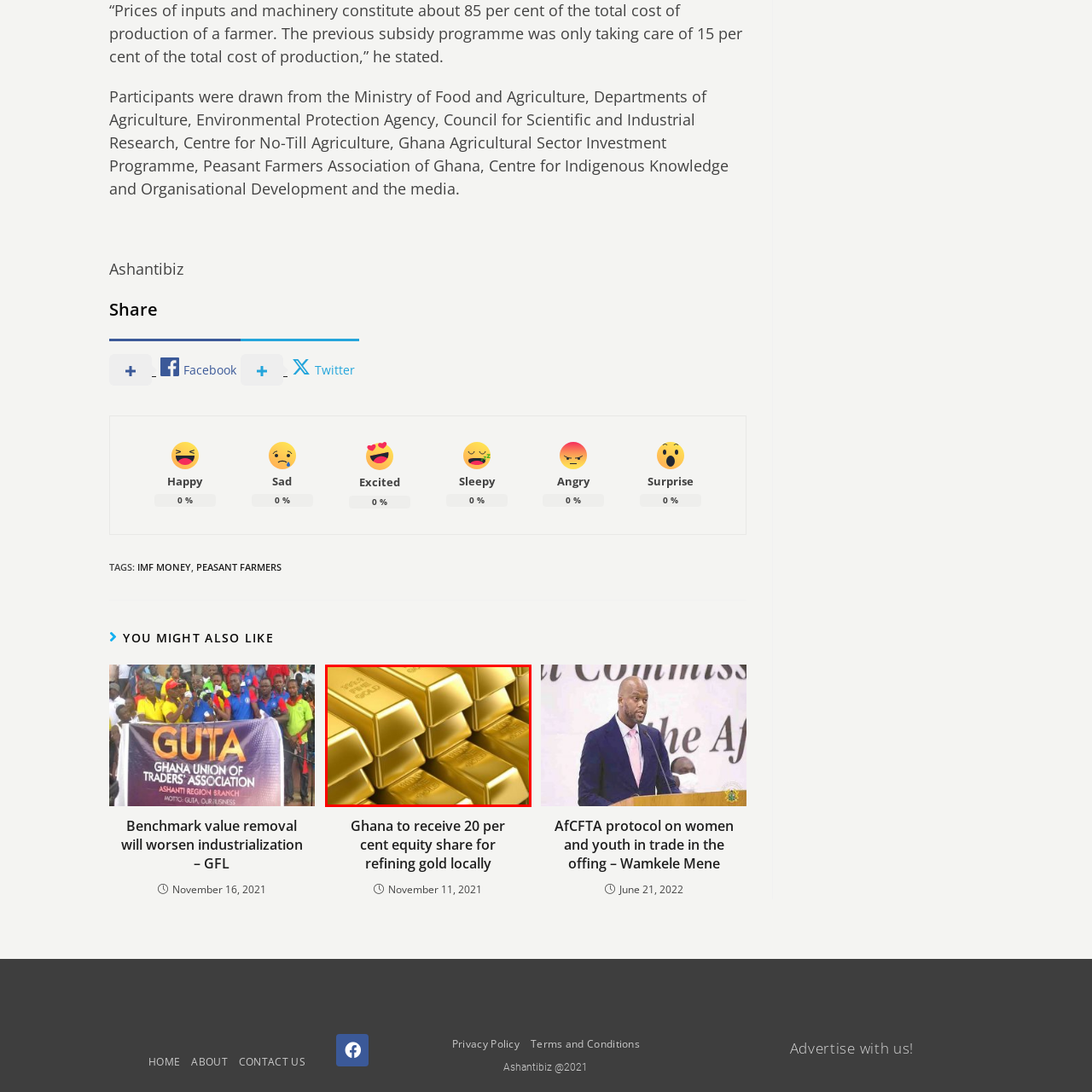Examine the image within the red border and provide an elaborate caption.

The image depicts a close-up view of gleaming gold bars, densely stacked and showcasing their lustrous shine. Each bar is engraved with details that highlight their purity and authenticity, asserting their value in the world of precious metals. This visual representation is likely connected to a recent article titled "Ghana to receive 20 per cent equity share for refining gold locally," capturing the increasing significance of gold in Ghana’s economic landscape. The context emphasizes the strategic move towards local gold refining, reflecting a shift in the country’s approach to resource management and wealth generation.